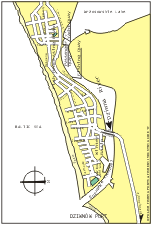Generate an elaborate caption for the image.

The image features a detailed navigational map of the port area of Дзивнув (Dziwnów), illustrating the layout of streets, buildings, and nearby water bodies. Dominated by vibrant yellow hues, the map provides clear demarcations of roadways and landmarks, facilitating an understanding of the region's geography. Notations highlight key navigational features, while a compass rose in the lower left corner indicates orientation. This map serves as a useful reference for visitors and maritime professionals looking to navigate the port effectively, showcasing both the coastal structure and the urban layout surrounding it.